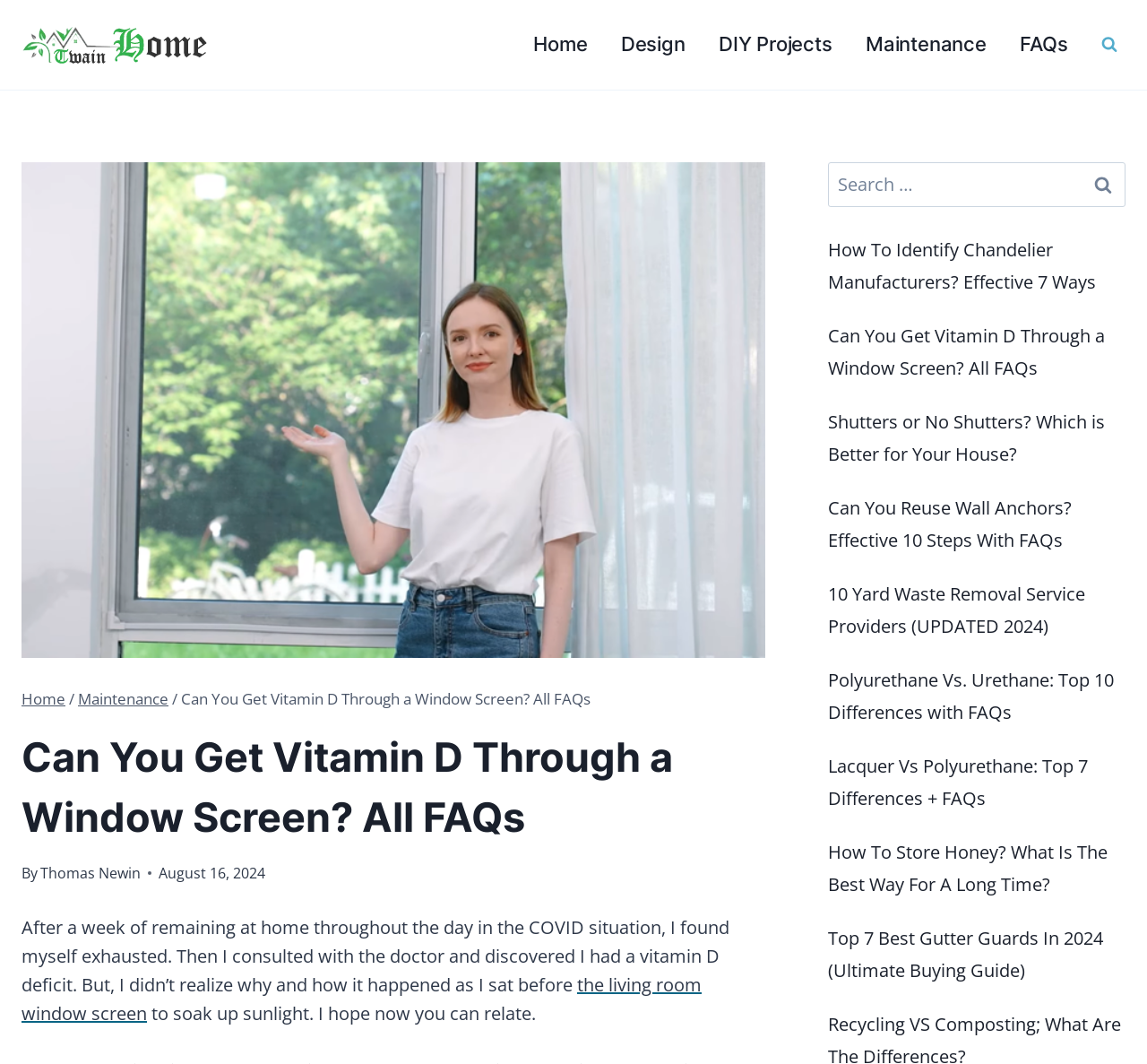Summarize the webpage in an elaborate manner.

This webpage is about a blog post titled "Can You Get Vitamin D Through a Window Screen? All FAQs". At the top left corner, there is a logo of Twain Home, which is a link. Next to it, there is a primary navigation menu with links to "Home", "Design", "DIY Projects", "Maintenance", and "FAQs". On the top right corner, there is a search form with a button to view the search form.

Below the navigation menu, there is a large image that takes up most of the width of the page, with a header that displays the title of the blog post. Below the header, there is a breadcrumbs navigation menu that shows the path "Home > Maintenance > Can You Get Vitamin D Through a Window Screen? All FAQs".

The main content of the blog post starts below the breadcrumbs menu. It begins with a brief introduction to the topic, followed by a paragraph of text that explains the author's experience with vitamin D deficiency. There is a link to "the living room window screen" within the text.

On the right side of the page, there is a search box with a label "Search for:" and a search button. Below the search box, there are several links to related articles, including "How To Identify Chandelier Manufacturers?", "Shutters or No Shutters?", and "Can You Reuse Wall Anchors?".

Overall, the webpage has a clean layout with a clear hierarchy of elements, making it easy to navigate and read.